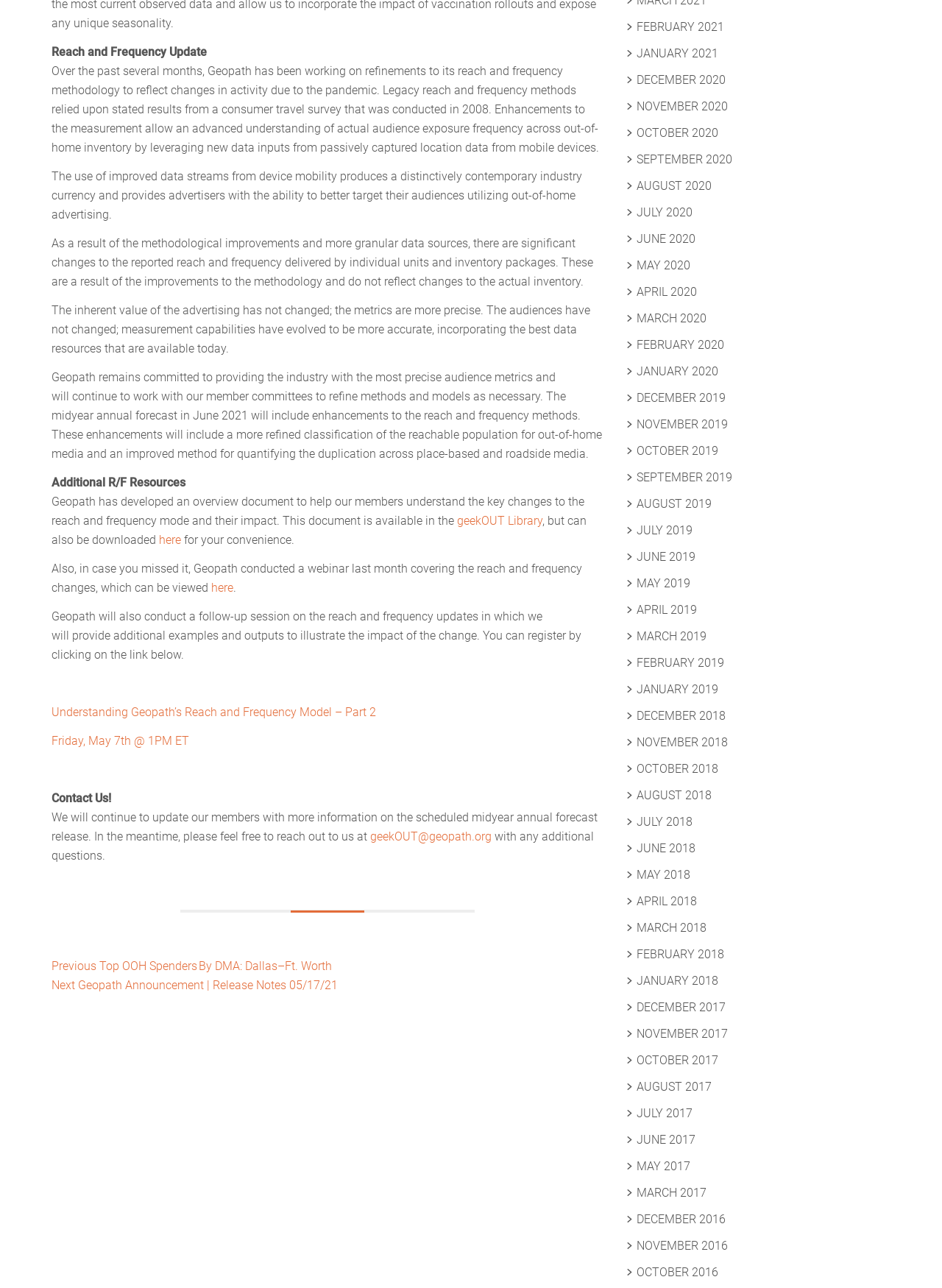What is the title of the previous post?
Provide a short answer using one word or a brief phrase based on the image.

Top OOH Spenders By DMA: Dallas–Ft. Worth